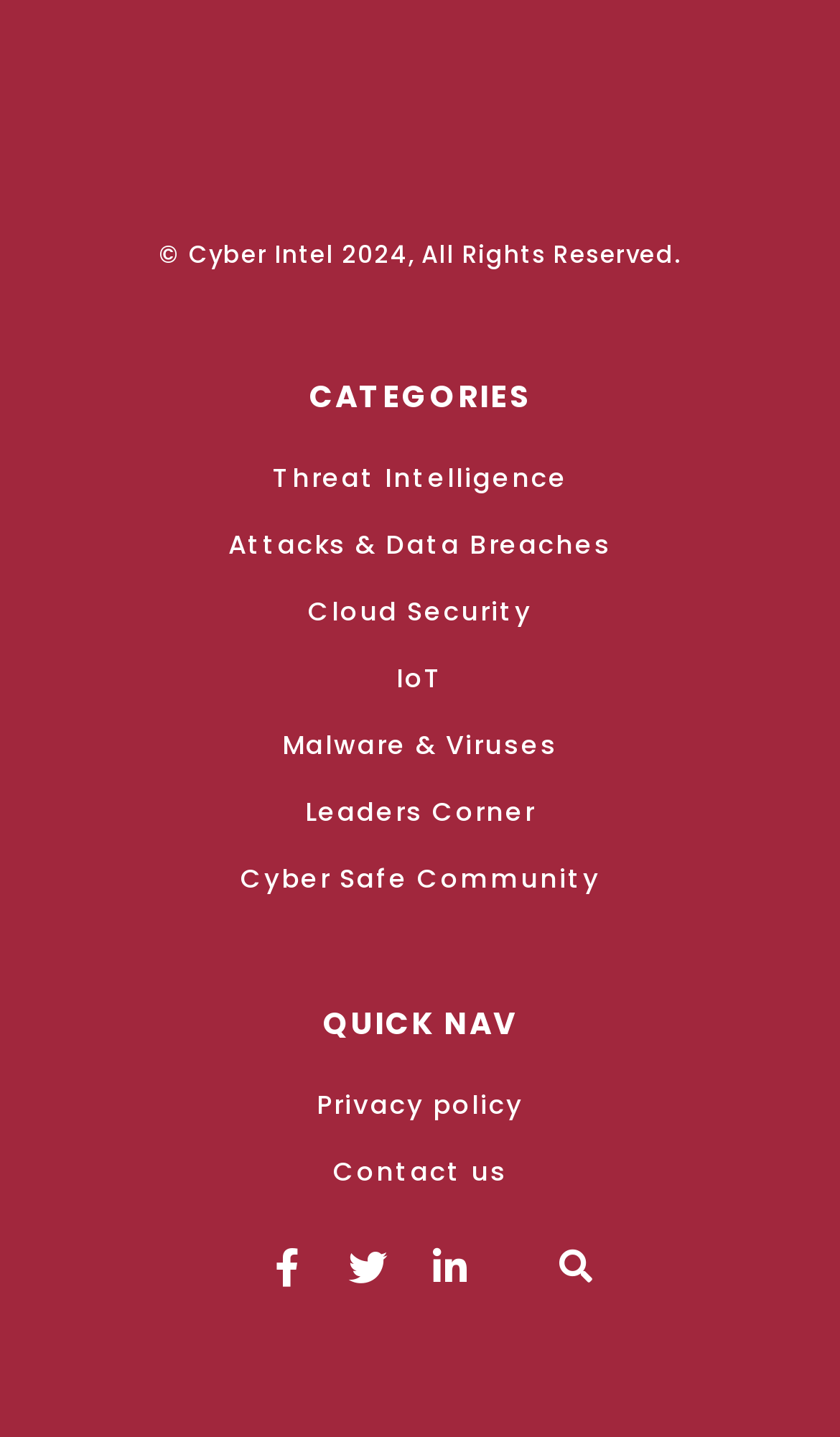Identify the bounding box coordinates necessary to click and complete the given instruction: "Visit the Privacy policy page".

[0.026, 0.754, 0.974, 0.784]